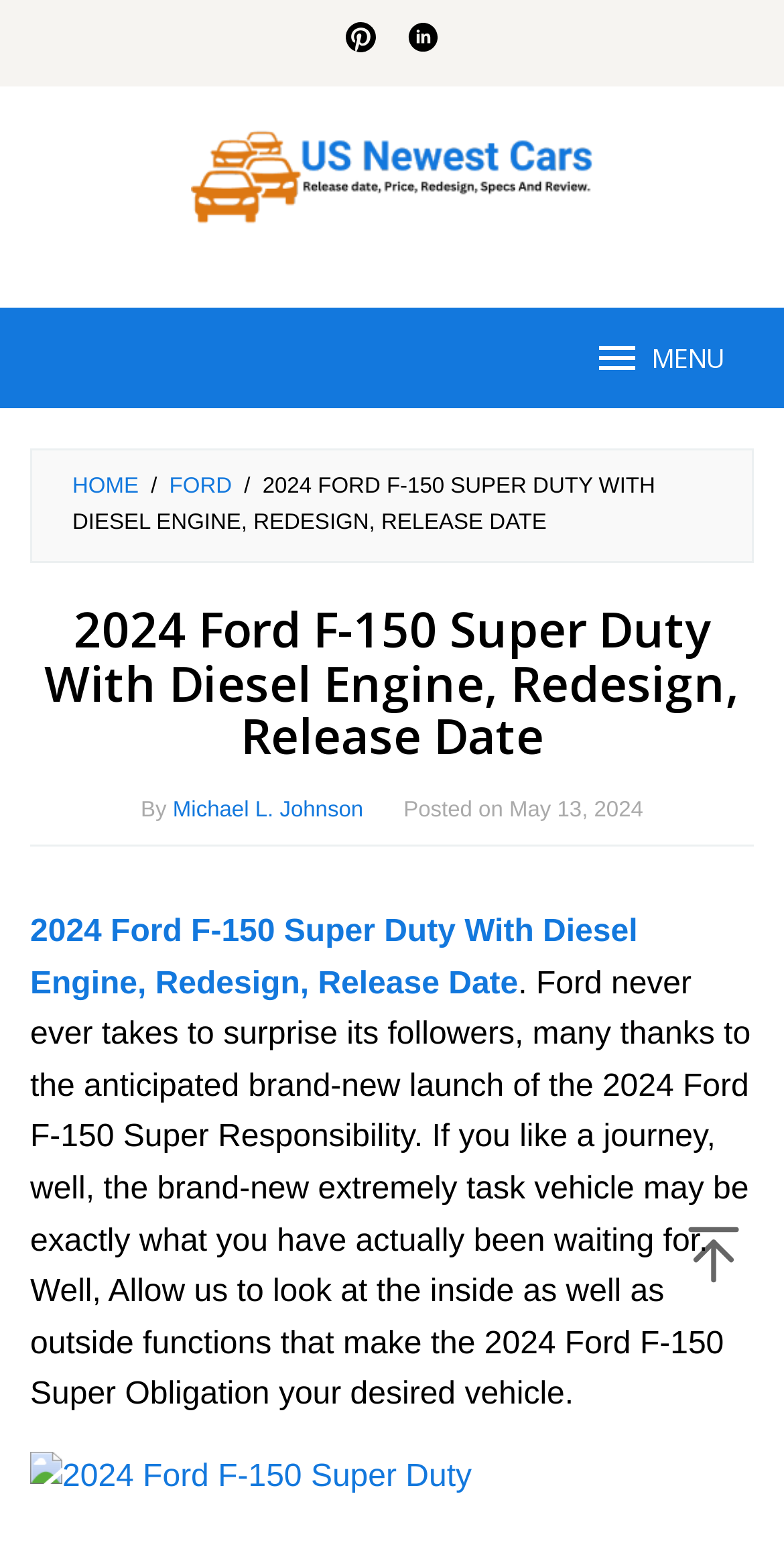Find the bounding box coordinates of the area that needs to be clicked in order to achieve the following instruction: "Visit the HOME page". The coordinates should be specified as four float numbers between 0 and 1, i.e., [left, top, right, bottom].

[0.092, 0.306, 0.177, 0.322]